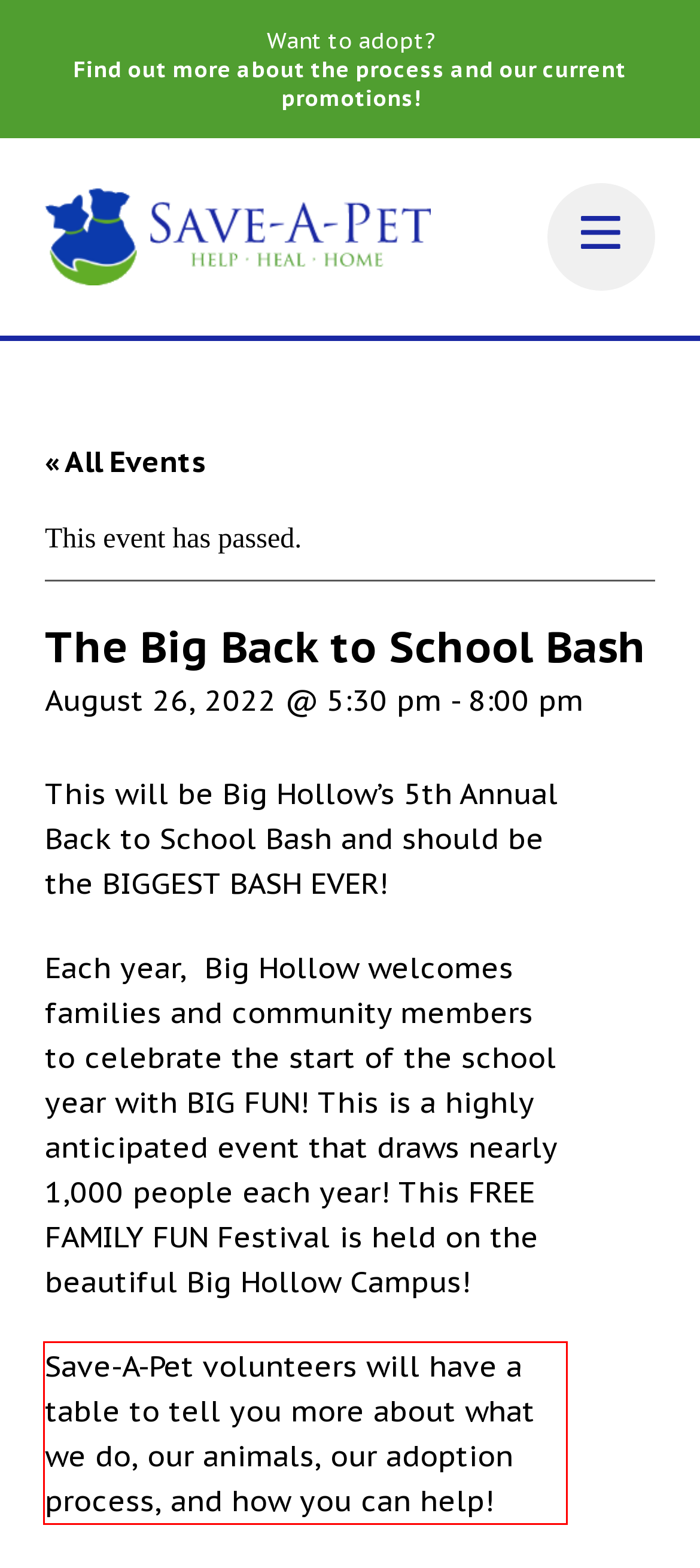Identify the text inside the red bounding box in the provided webpage screenshot and transcribe it.

Save-A-Pet volunteers will have a table to tell you more about what we do, our animals, our adoption process, and how you can help!